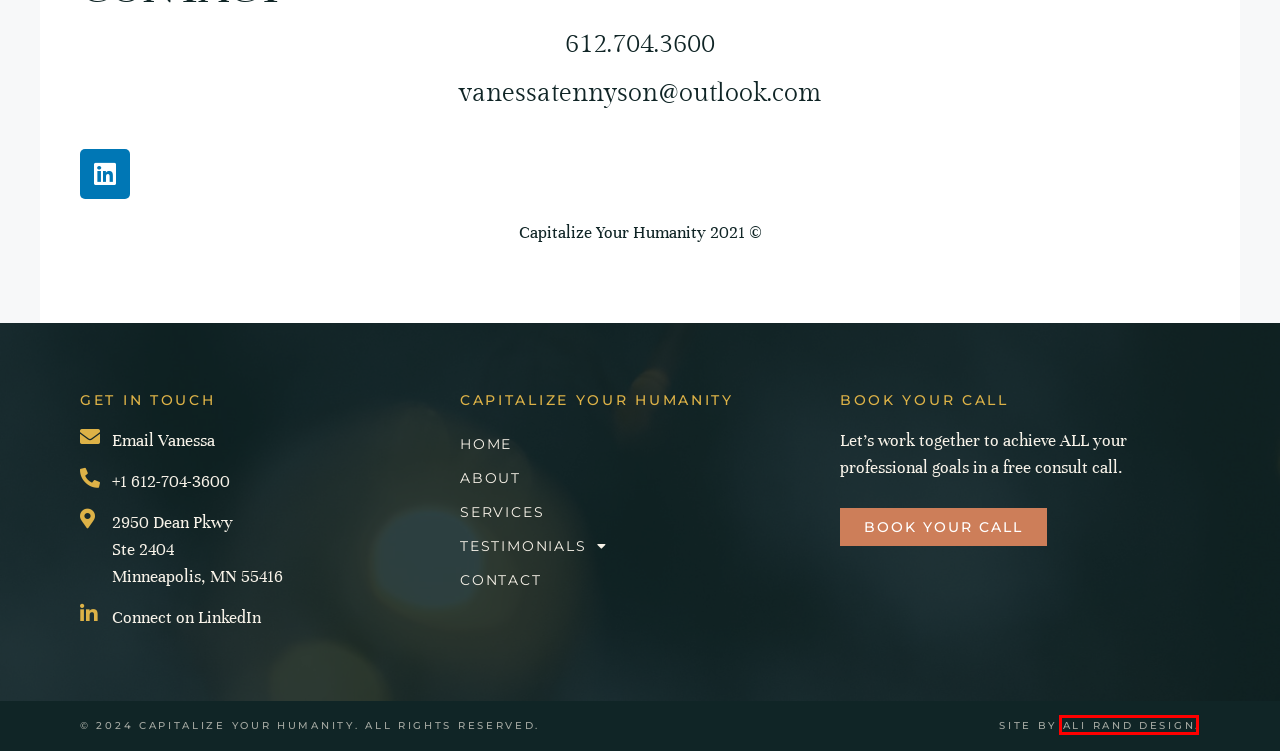You are given a screenshot of a webpage with a red rectangle bounding box around an element. Choose the best webpage description that matches the page after clicking the element in the bounding box. Here are the candidates:
A. Website Design for Coaches & Consultants | Ali Rand
B. Home - SEED SPOT
C. About - CAPITALIZE YOUR HUMANITY
D. Rainbow Health
E. Home - CAPITALIZE YOUR HUMANITY
F. Minnesota's Largest LGBTQ+ Advocacy Organization | OutFront Minnesota
G. Services - CAPITALIZE YOUR HUMANITY
H. Testimonials - CAPITALIZE YOUR HUMANITY

A